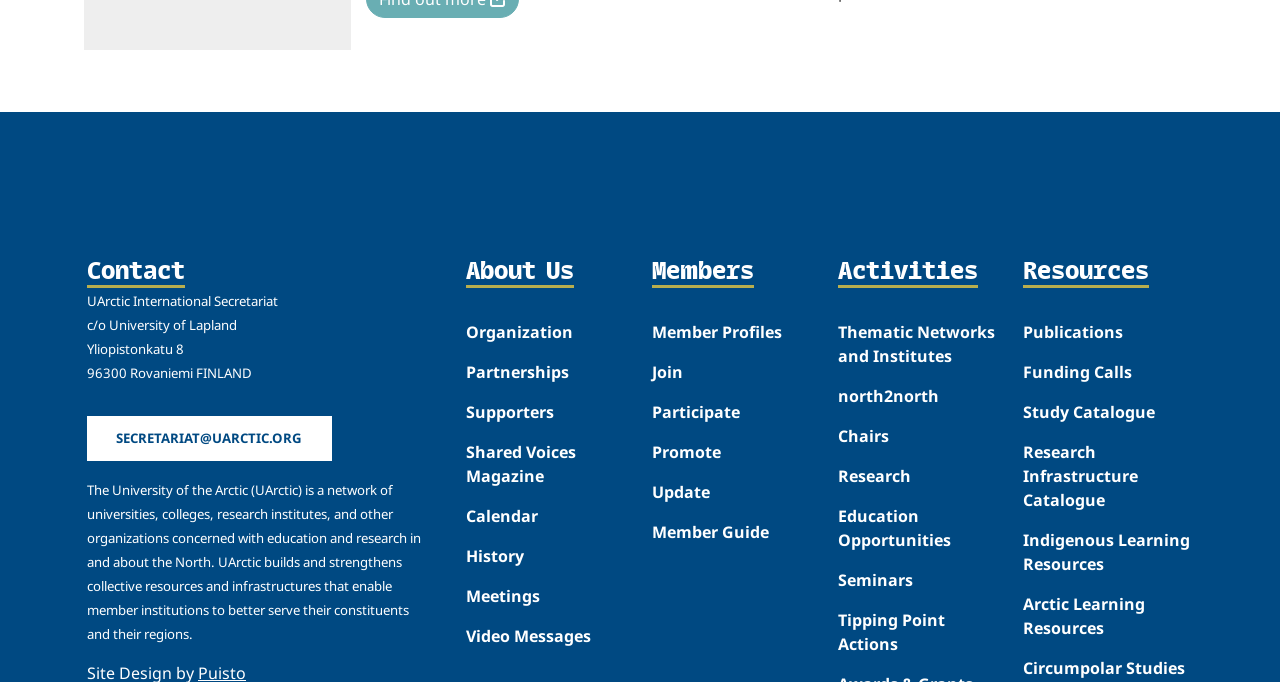Identify the bounding box coordinates of the element to click to follow this instruction: 'Access the Resources page'. Ensure the coordinates are four float values between 0 and 1, provided as [left, top, right, bottom].

[0.799, 0.375, 0.898, 0.422]